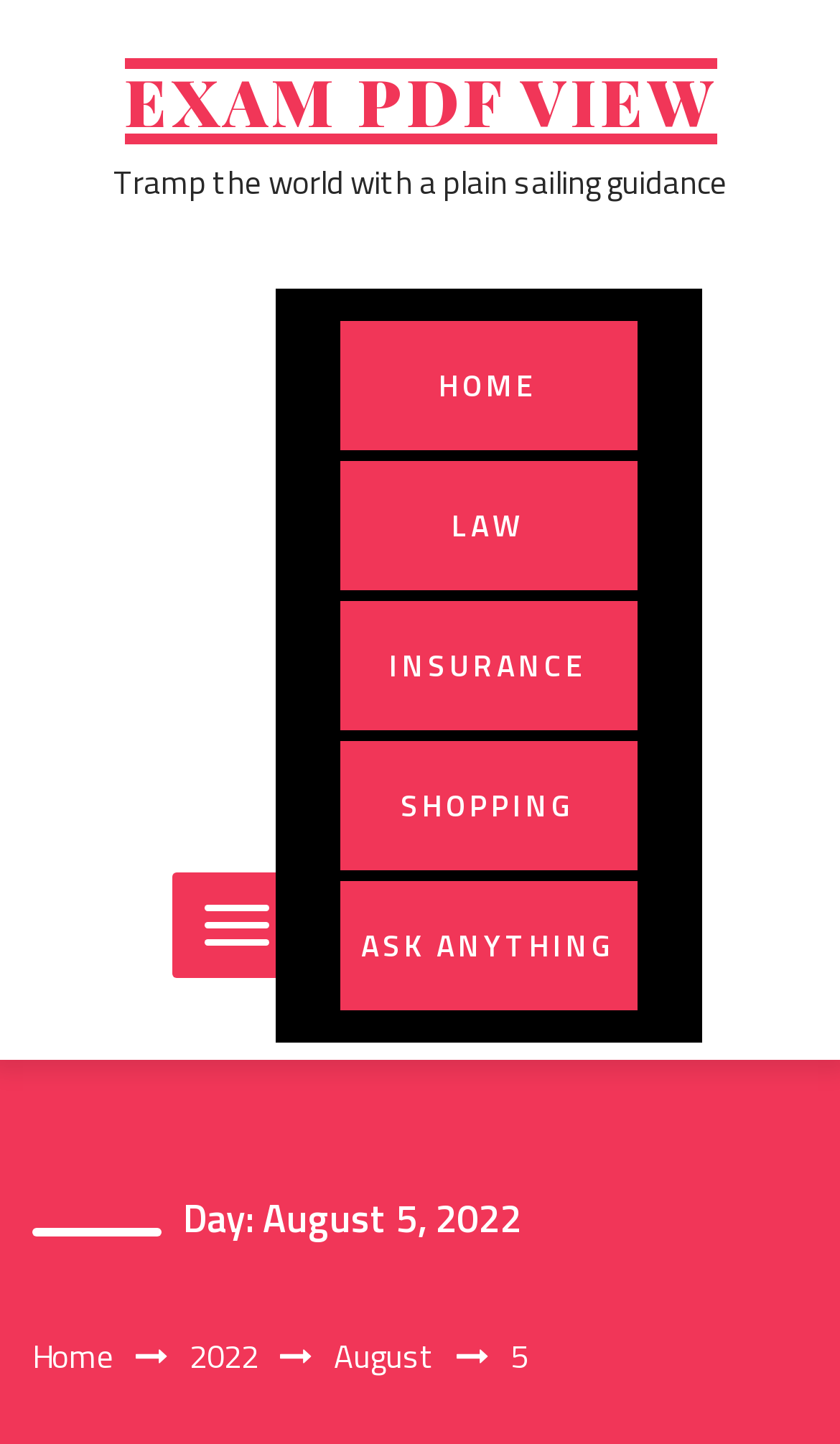Select the bounding box coordinates of the element I need to click to carry out the following instruction: "expand primary menu".

[0.204, 0.604, 0.358, 0.677]